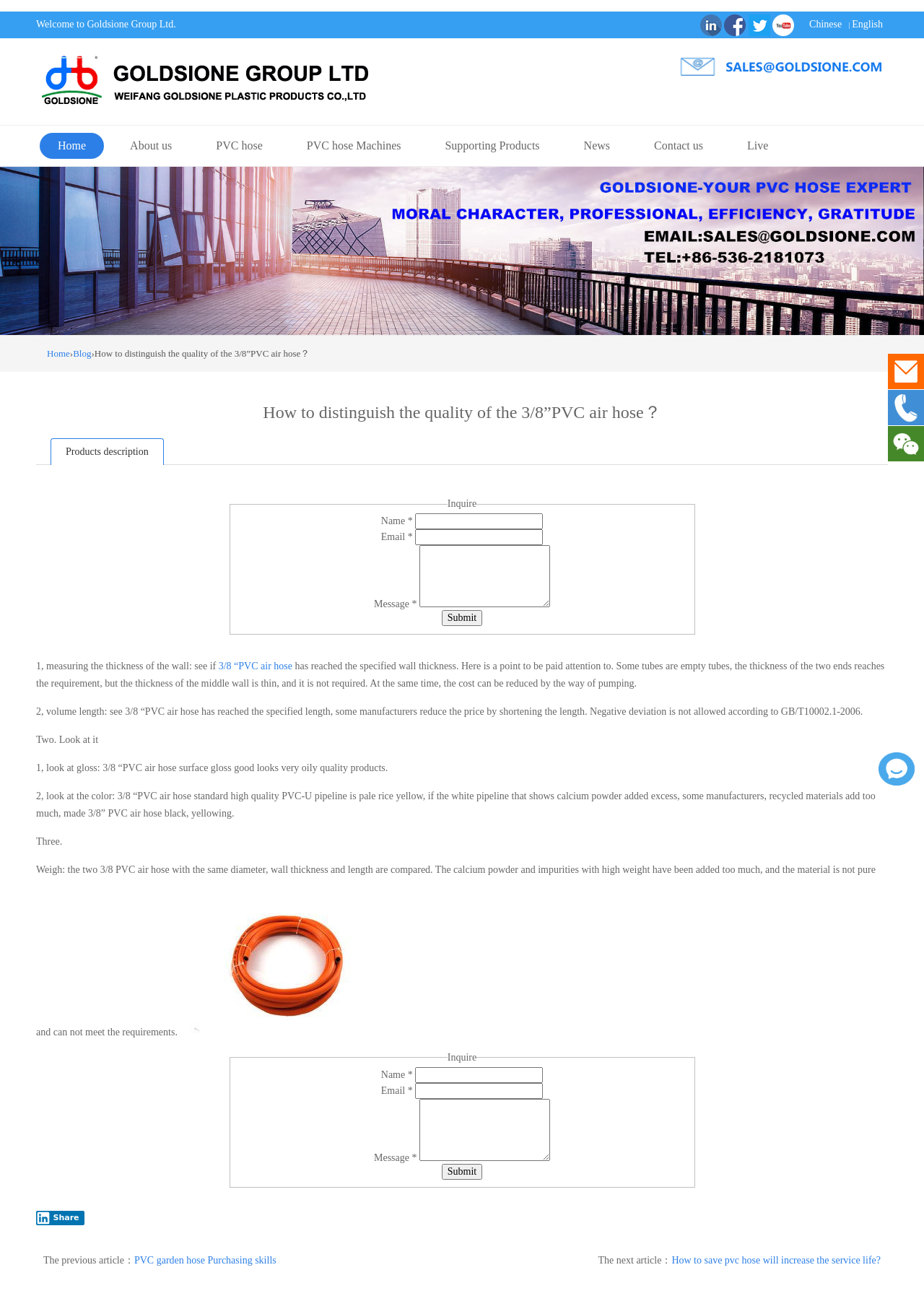Predict the bounding box coordinates for the UI element described as: "PVC hose Machines". The coordinates should be four float numbers between 0 and 1, presented as [left, top, right, bottom].

[0.312, 0.103, 0.453, 0.123]